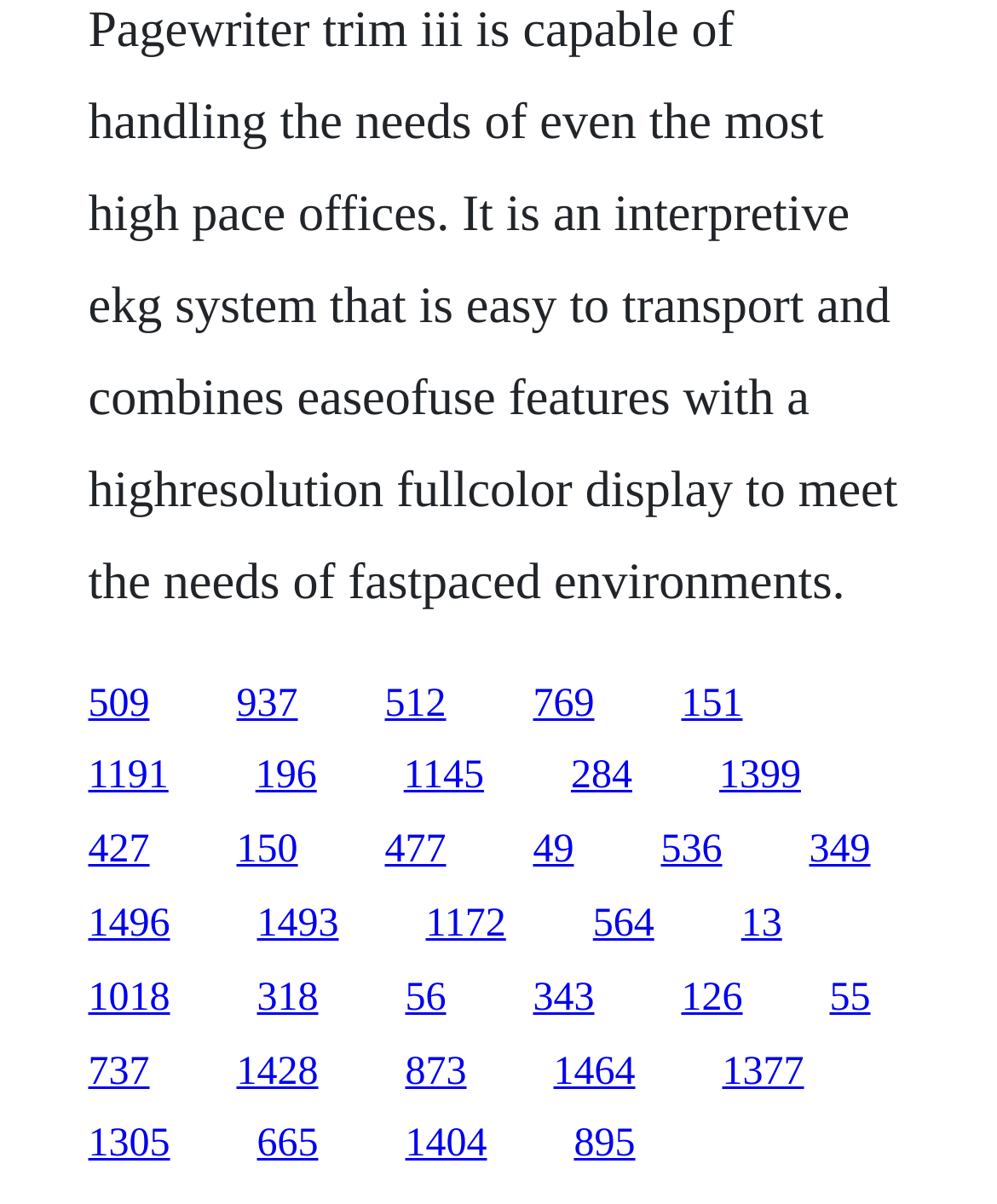Please provide a comprehensive response to the question below by analyzing the image: 
Are there any links with similar horizontal positions?

I analyzed the x1 and x2 coordinates of the links, and I found that links '509', '1191', '737', and '1305' have similar horizontal positions, indicating that they are aligned vertically.